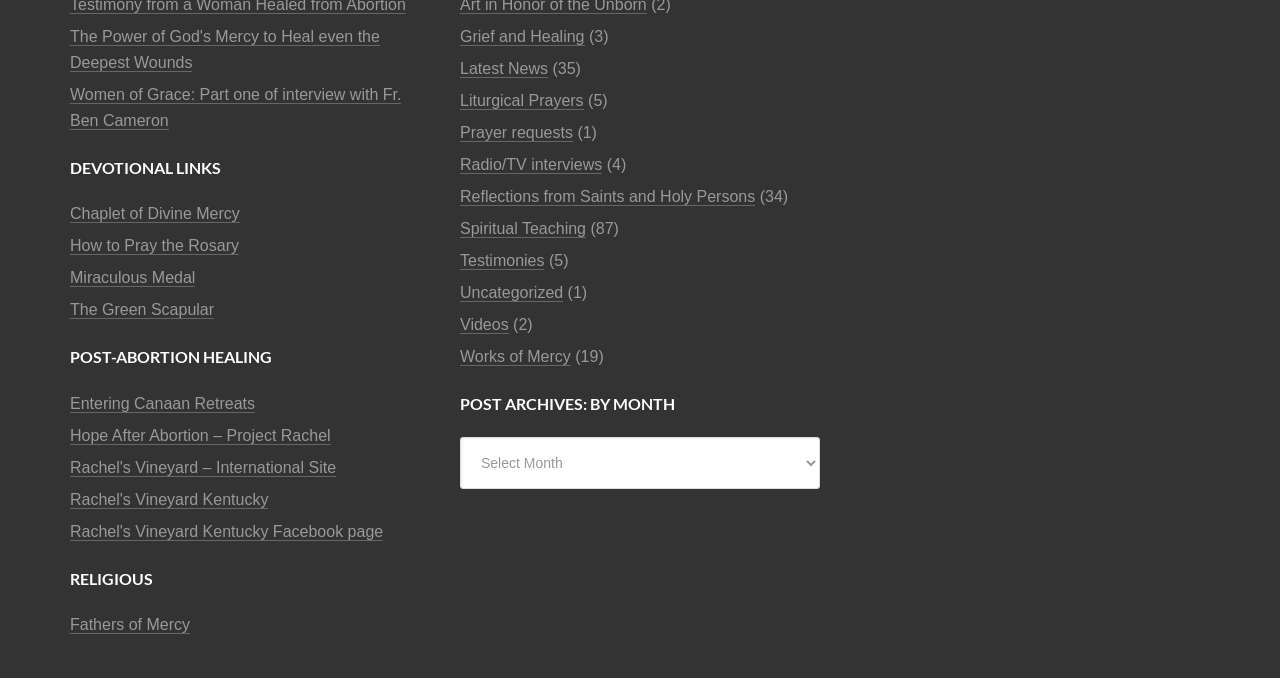Analyze the image and deliver a detailed answer to the question: Is there a section dedicated to abortion healing?

The webpage has a section titled 'POST-ABORTION HEALING' that contains links to resources such as 'Entering Canaan Retreats', 'Hope After Abortion – Project Rachel', and 'Rachel's Vineyard – International Site', indicating that there is a section dedicated to providing resources and support for post-abortion healing.